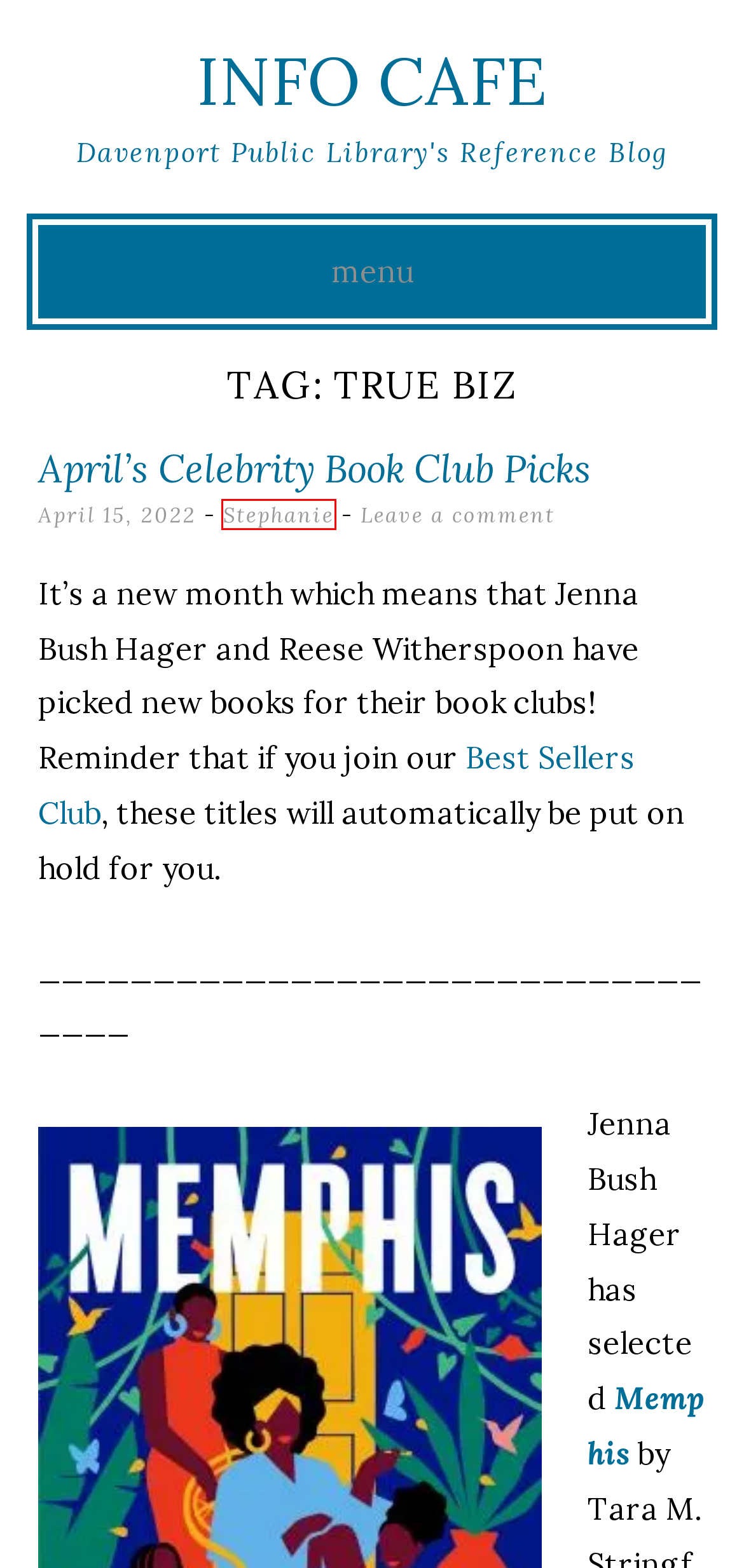Given a webpage screenshot with a red bounding box around a particular element, identify the best description of the new webpage that will appear after clicking on the element inside the red bounding box. Here are the candidates:
A. April’s Celebrity Book Club Picks – Info Cafe
B. Reese Witherspoon – Info Cafe
C. Info Cafe – Davenport Public Library's Reference Blog
D. book club – Info Cafe
E. Stephanie – Info Cafe
F. Books – Info Cafe
G. National Movie Night 2024 – Info Cafe
H. June 7, 2024 – Info Cafe

E